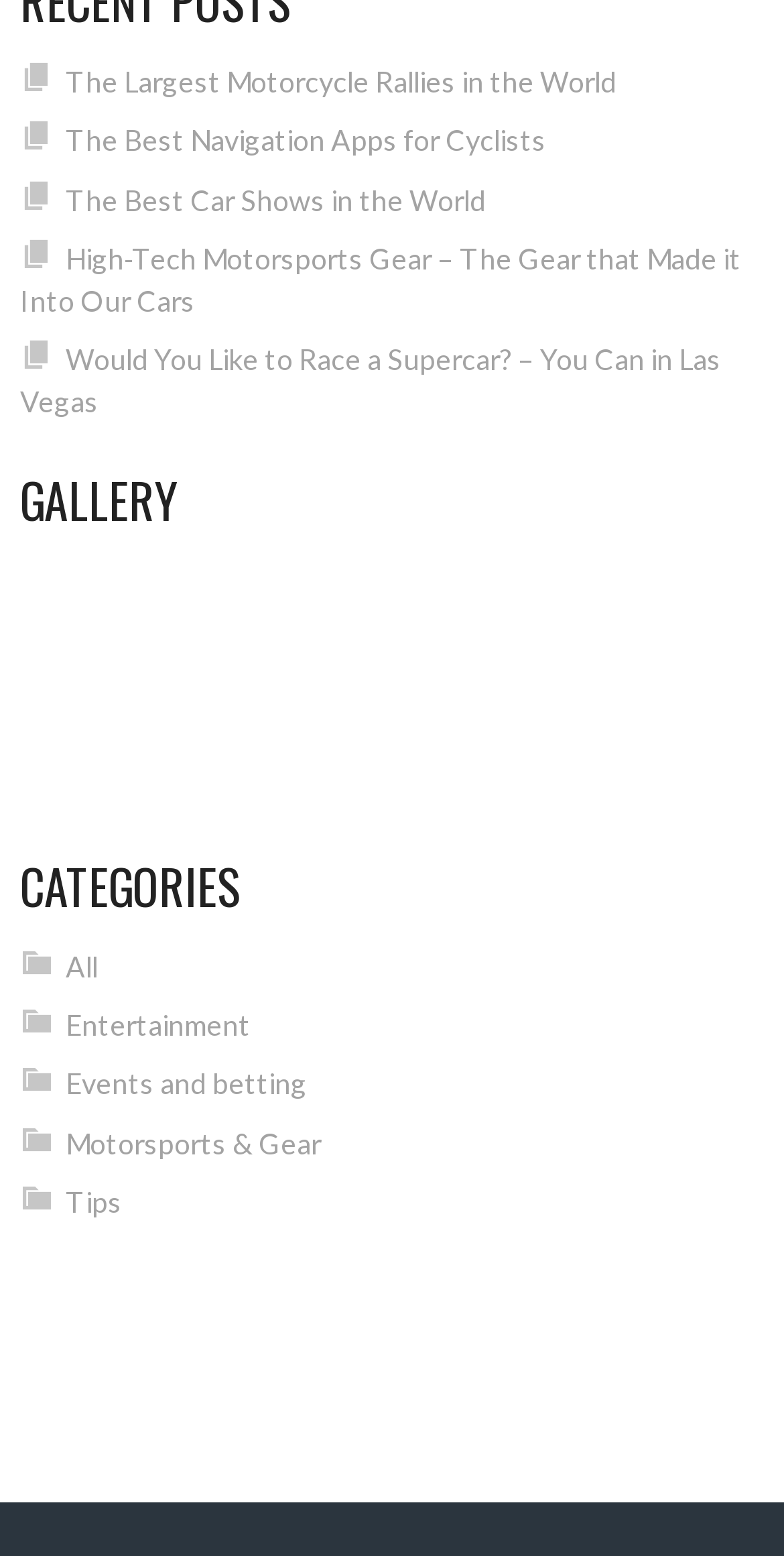From the details in the image, provide a thorough response to the question: How many links are above the 'GALLERY' heading?

I counted the number of links above the 'GALLERY' heading, which are 'The Largest Motorcycle Rallies in the World', 'The Best Navigation Apps for Cyclists', 'The Best Car Shows in the World', 'High-Tech Motorsports Gear – The Gear that Made it Into Our Cars', and 'Would You Like to Race a Supercar? – You Can in Las Vegas'. Therefore, there are 5 links above the 'GALLERY' heading.